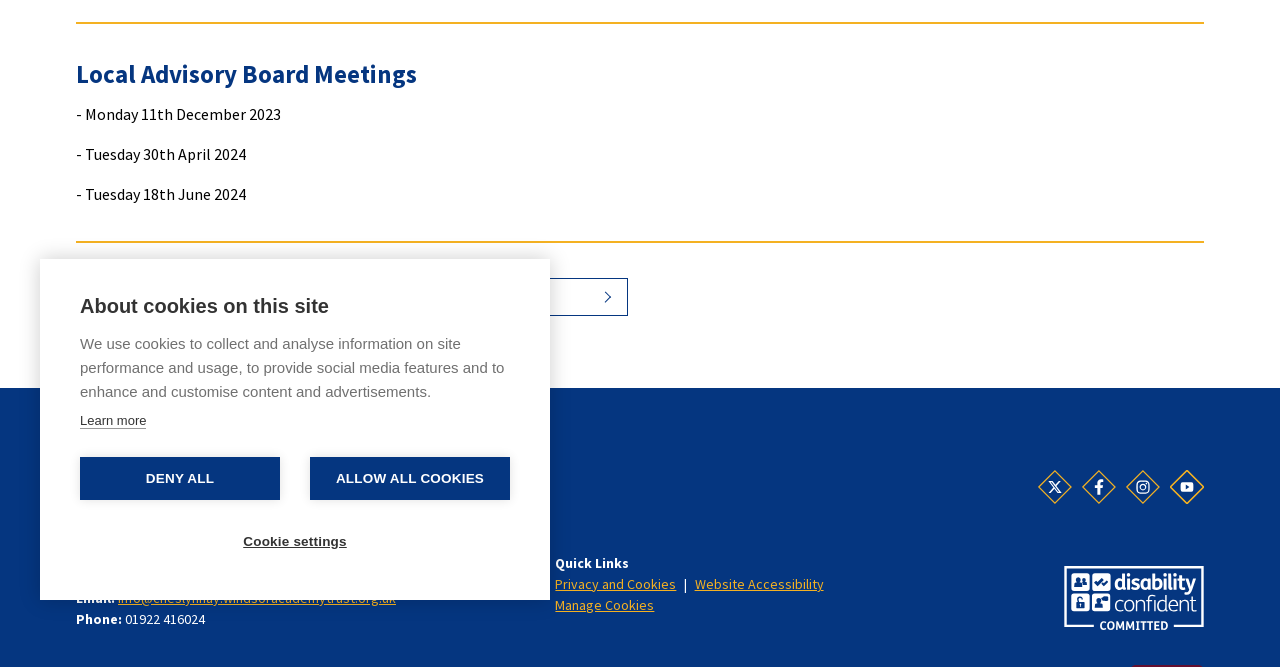Given the webpage screenshot and the description, determine the bounding box coordinates (top-left x, top-left y, bottom-right x, bottom-right y) that define the location of the UI element matching this description: alt="Cheslyn Hay Academy"

[0.059, 0.685, 0.138, 0.847]